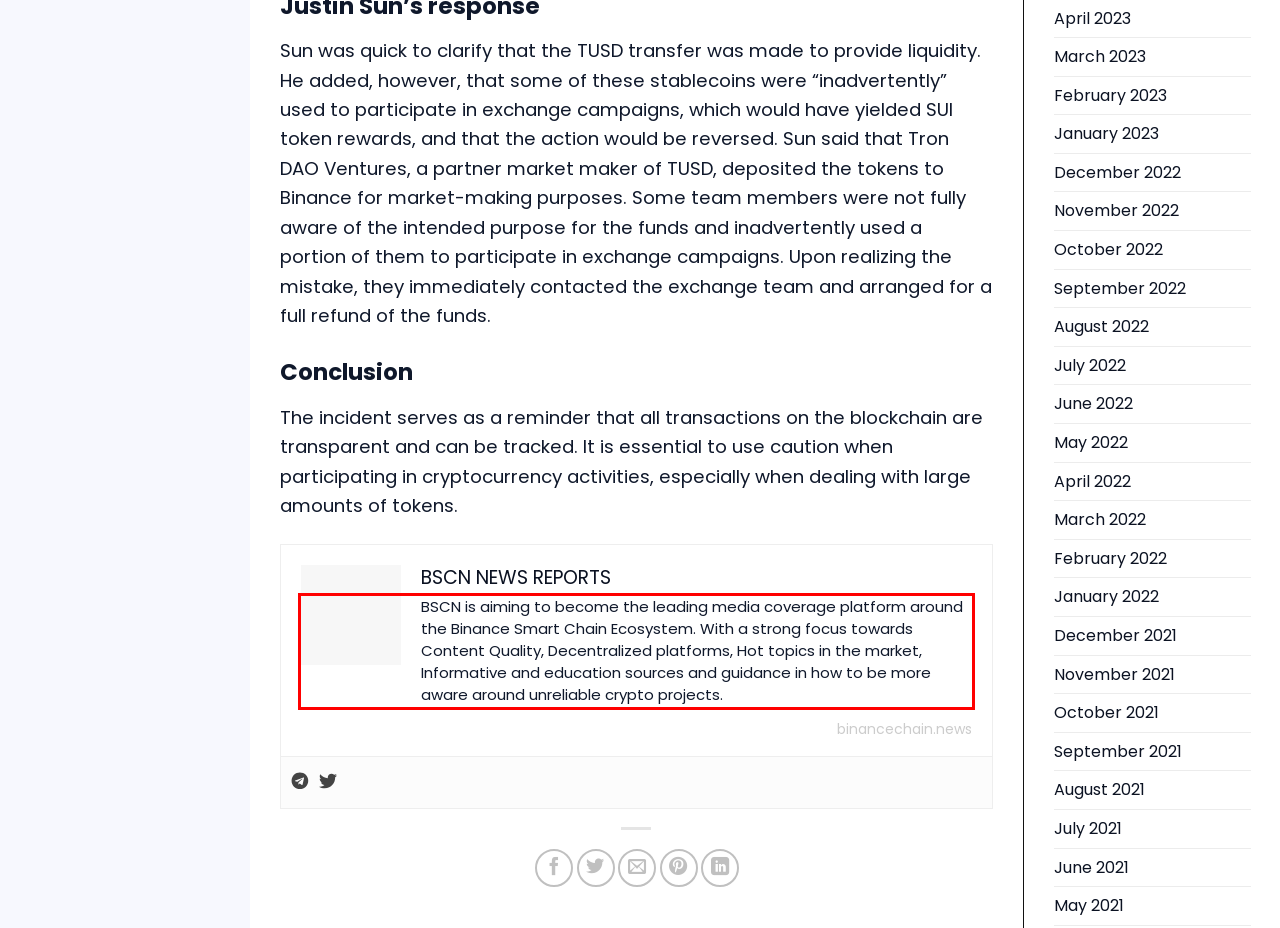Look at the provided screenshot of the webpage and perform OCR on the text within the red bounding box.

BSCN is aiming to become the leading media coverage platform around the Binance Smart Chain Ecosystem. With a strong focus towards Content Quality, Decentralized platforms, Hot topics in the market, Informative and education sources and guidance in how to be more aware around unreliable crypto projects.